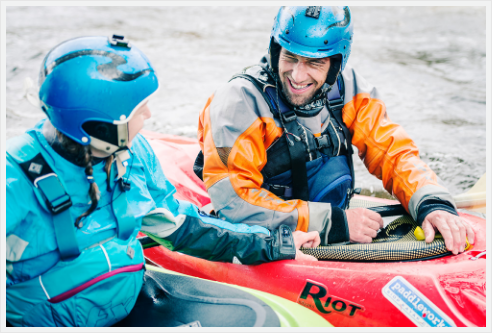Describe the image thoroughly, including all noticeable details.

The image captures a moment of camaraderie and coaching on the water, showcasing two kayakers engaged in conversation. One kayaker, dressed in a vibrant blue helmet and a light blue jacket, appears to be listening attentively while seated in a red kayak. The other kayaker, wearing an orange and gray jacket and a blue helmet, is animatedly speaking and smiling, suggesting encouragement and support. The backdrop features rippling water, evoking a dynamic environment that complements the theme of outdoor adventure. This image reflects the ideal of supportive feedback in a coaching context, where experienced coaches provide guidance to enhance skills and confidence in paddling, fostering a rewarding experience for participants of all levels.